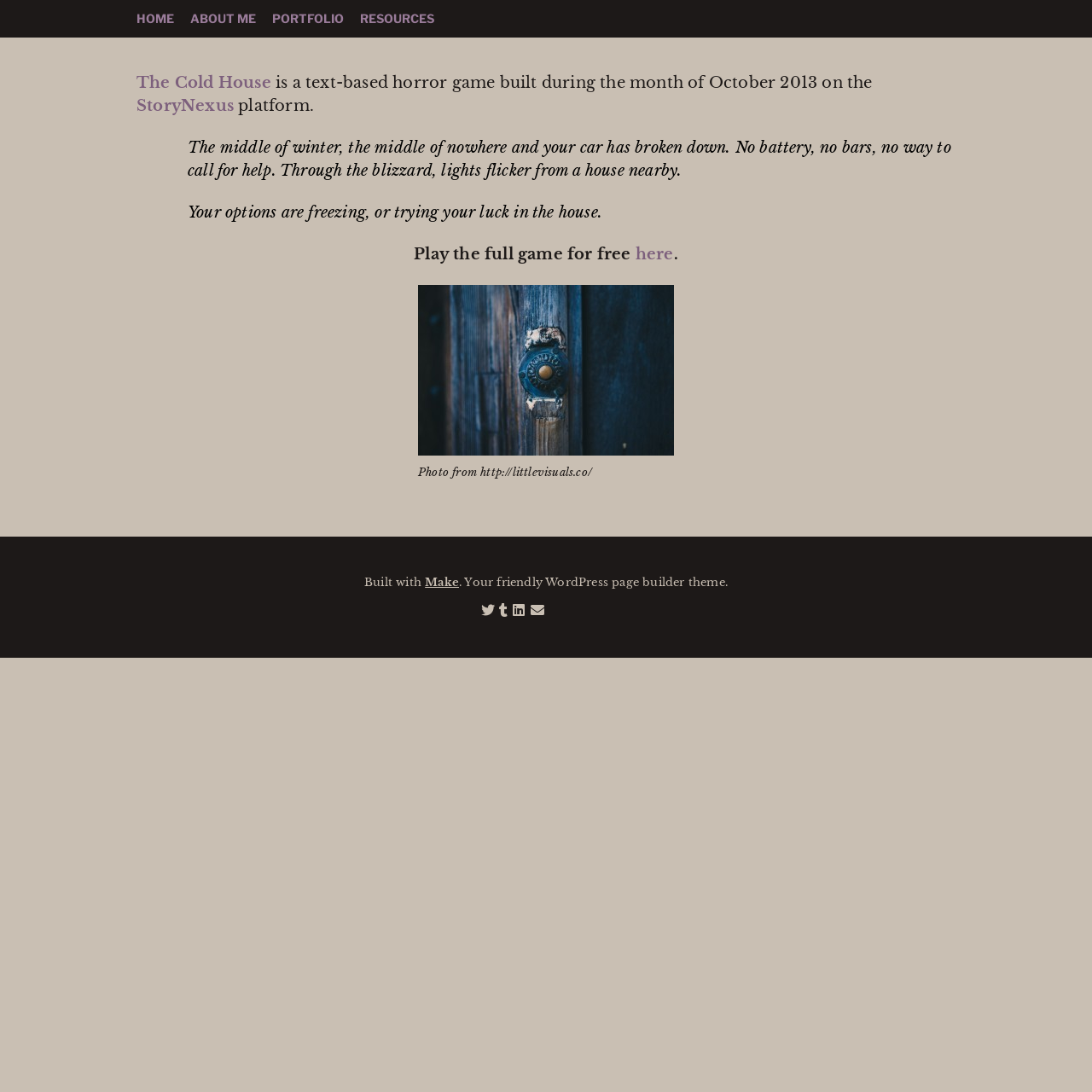Respond to the following question with a brief word or phrase:
What is the source of the image 'A Rusted Doorknob'?

littlevisuals.co